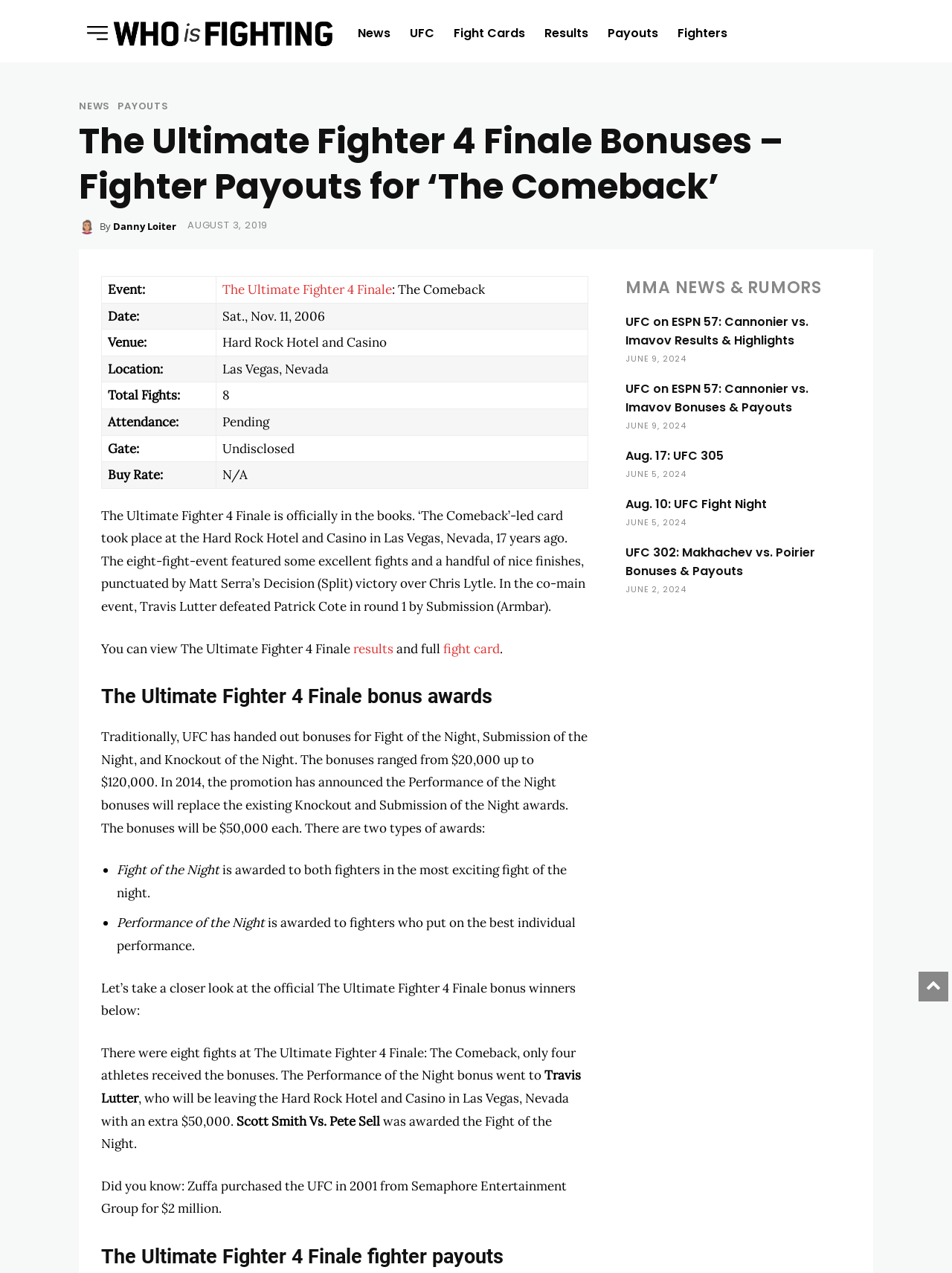Identify the first-level heading on the webpage and generate its text content.

The Ultimate Fighter 4 Finale Bonuses – Fighter Payouts for ‘The Comeback’